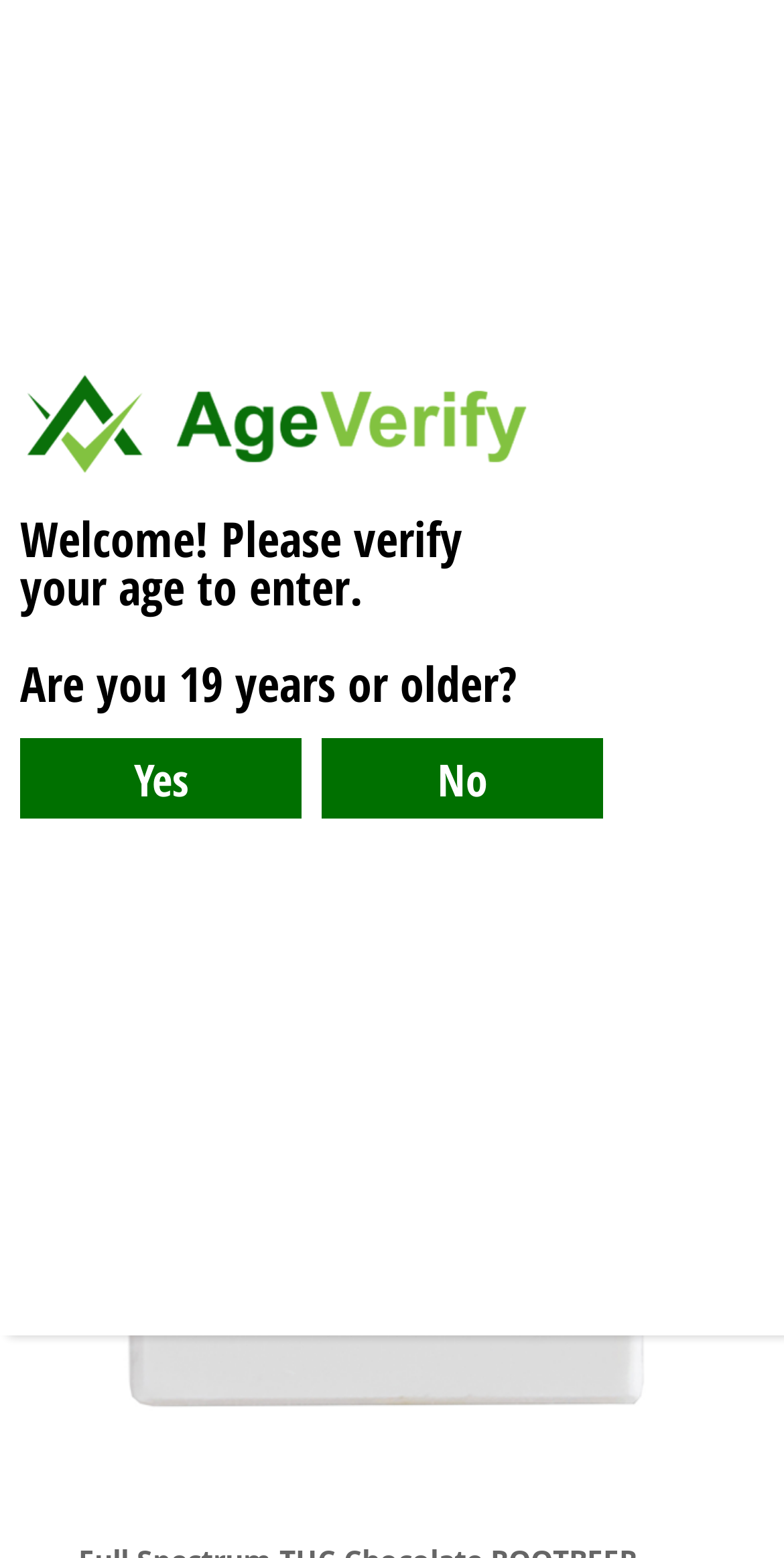Answer succinctly with a single word or phrase:
Who is the author of the product?

Canna Squars